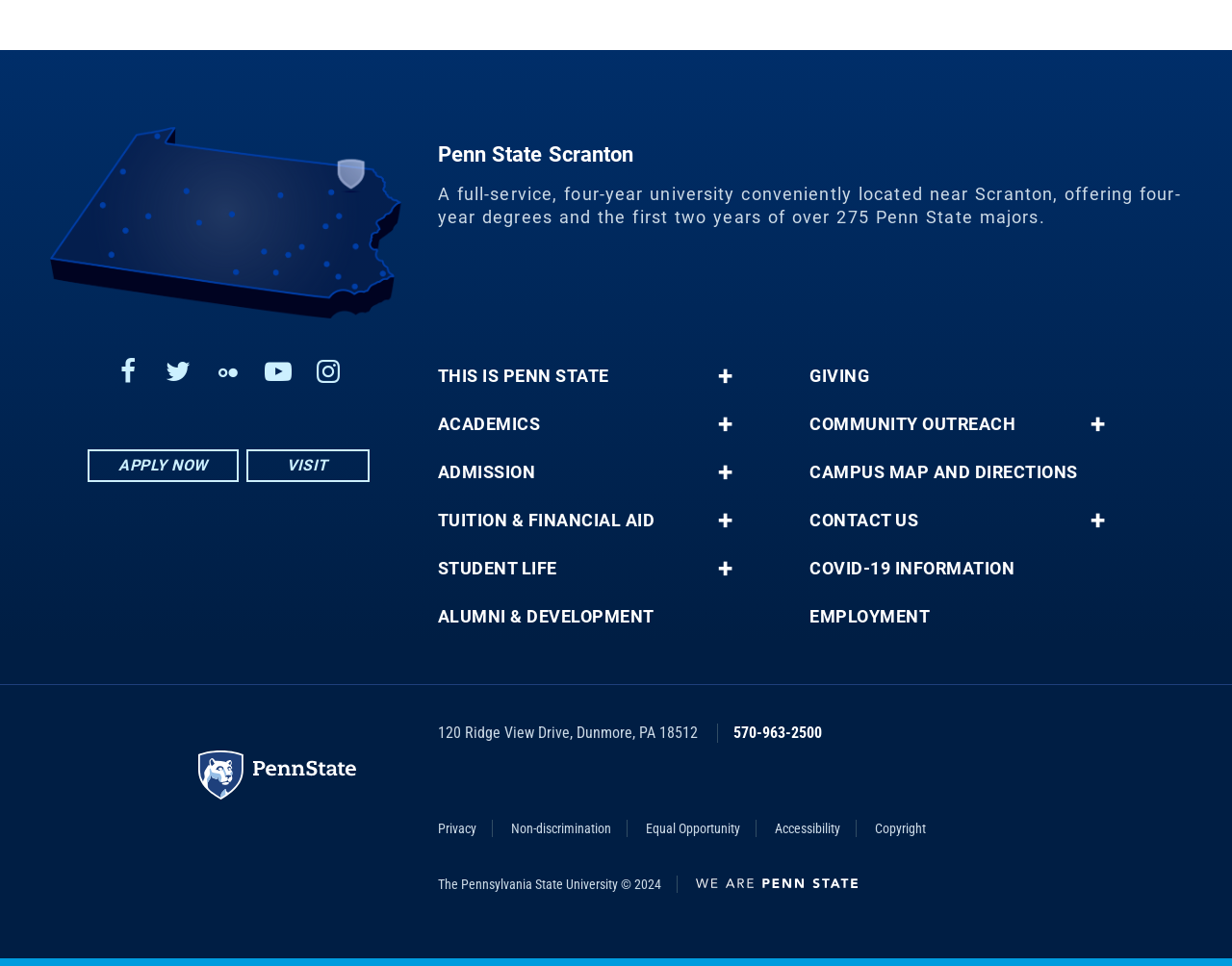What is the name of the university?
Based on the image, give a one-word or short phrase answer.

Penn State